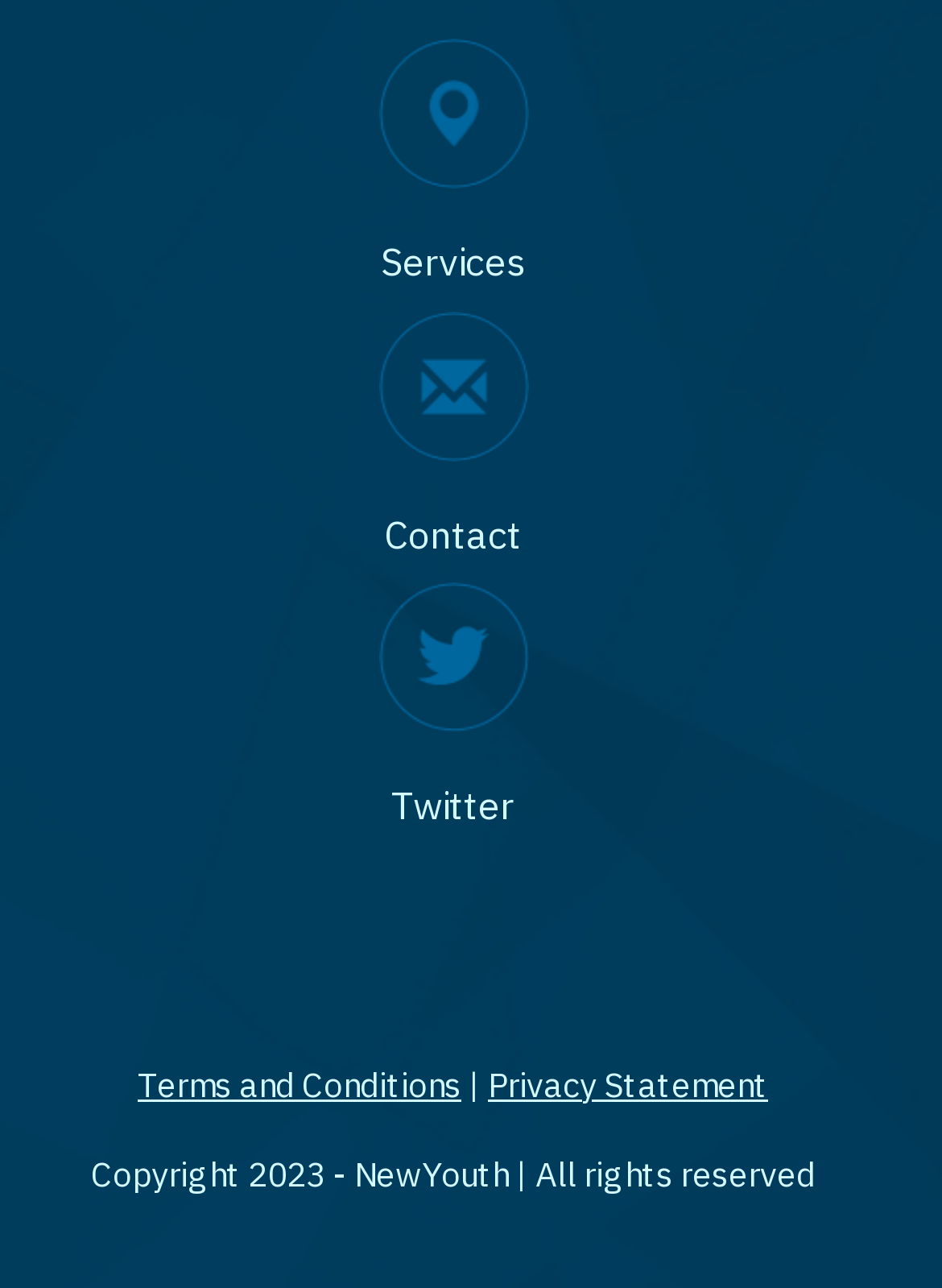Identify the bounding box for the UI element specified in this description: "Terms and Conditions". The coordinates must be four float numbers between 0 and 1, formatted as [left, top, right, bottom].

[0.146, 0.825, 0.49, 0.859]